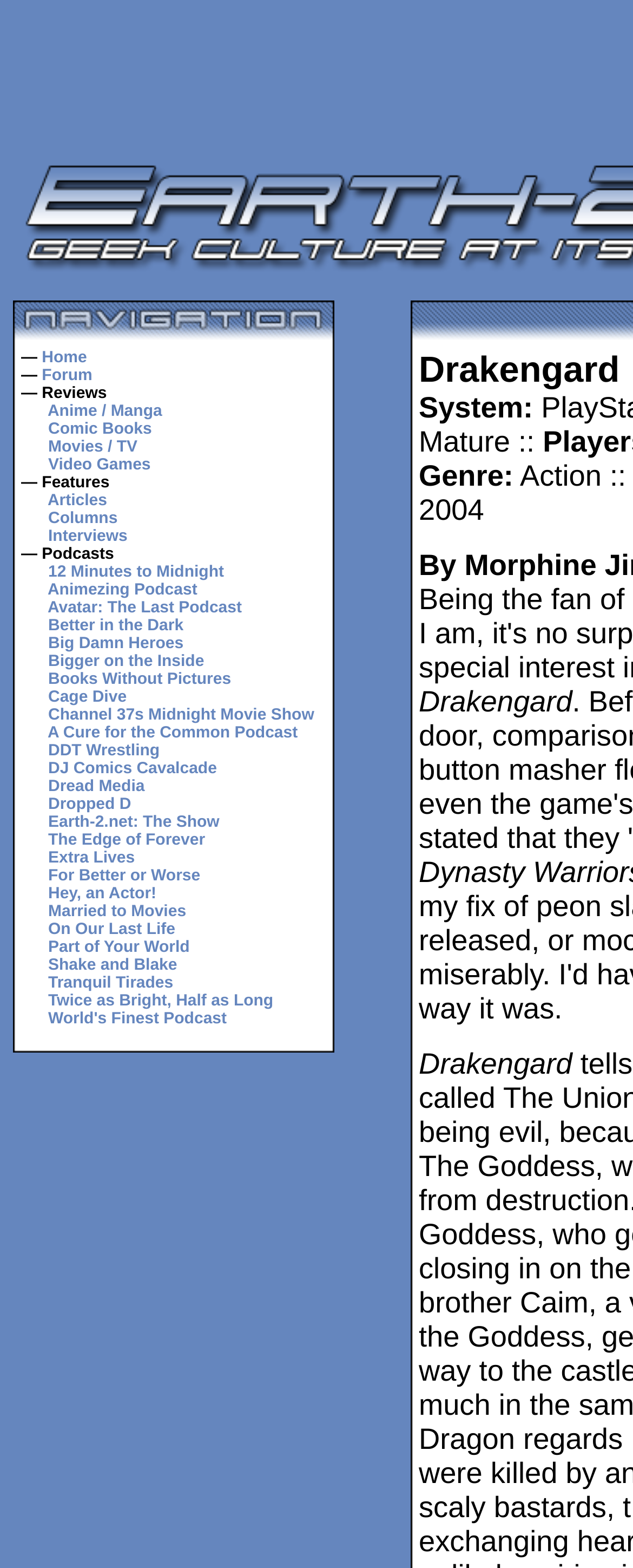Please identify the bounding box coordinates of the element on the webpage that should be clicked to follow this instruction: "Click on the 12 Minutes to Midnight podcast link". The bounding box coordinates should be given as four float numbers between 0 and 1, formatted as [left, top, right, bottom].

[0.076, 0.359, 0.354, 0.371]